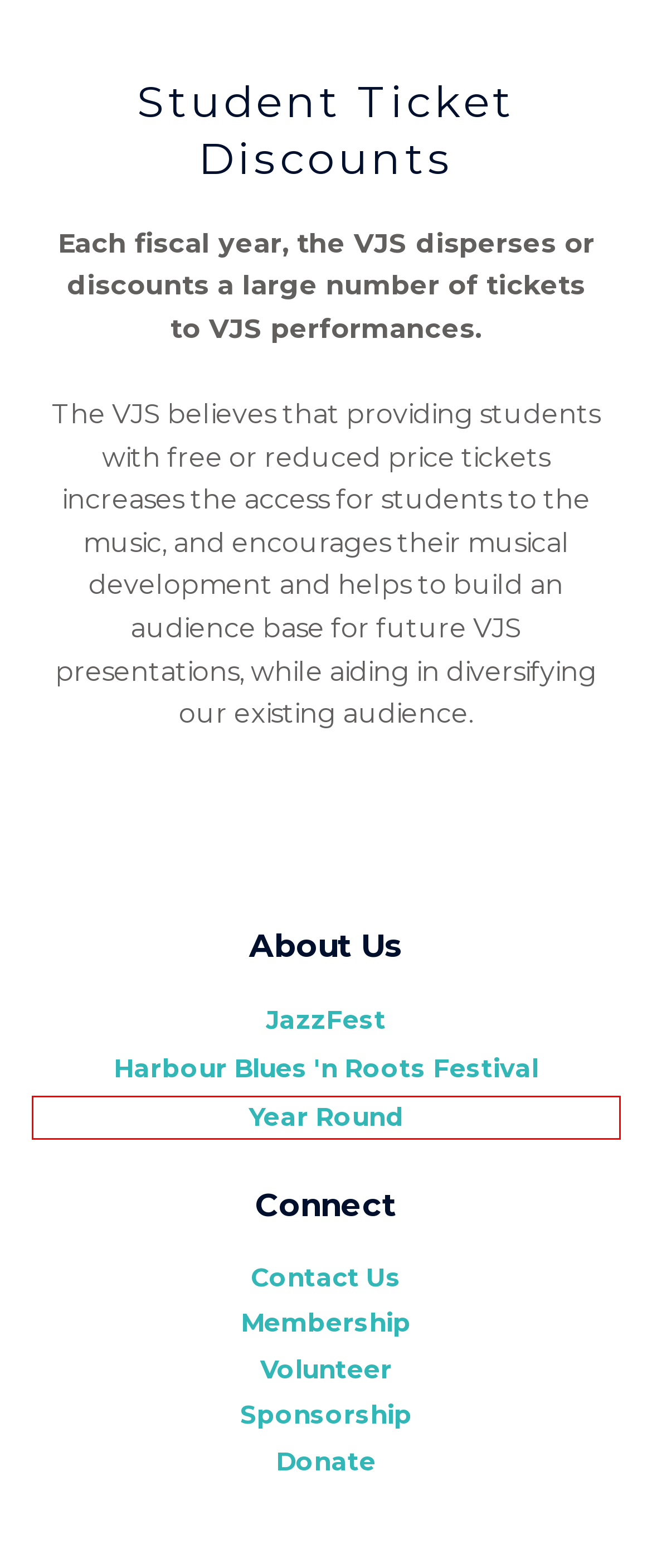Analyze the given webpage screenshot and identify the UI element within the red bounding box. Select the webpage description that best matches what you expect the new webpage to look like after clicking the element. Here are the candidates:
A. Contact Us - Victoria Jazz Society
B. Sponsor - Victoria Jazz Society
C. JazzFest Workshops - Victoria Jazz Society
D. Volunteer - Victoria Jazz Society
E. Fall/Winter/Spring Presentation Series - Victoria Jazz Society
F. JazzFest - Victoria Jazz Society
G. Membership - Victoria Jazz Society
H. Donate - Keep Live Jazz Alive! (Victoria Jazz Society)

E